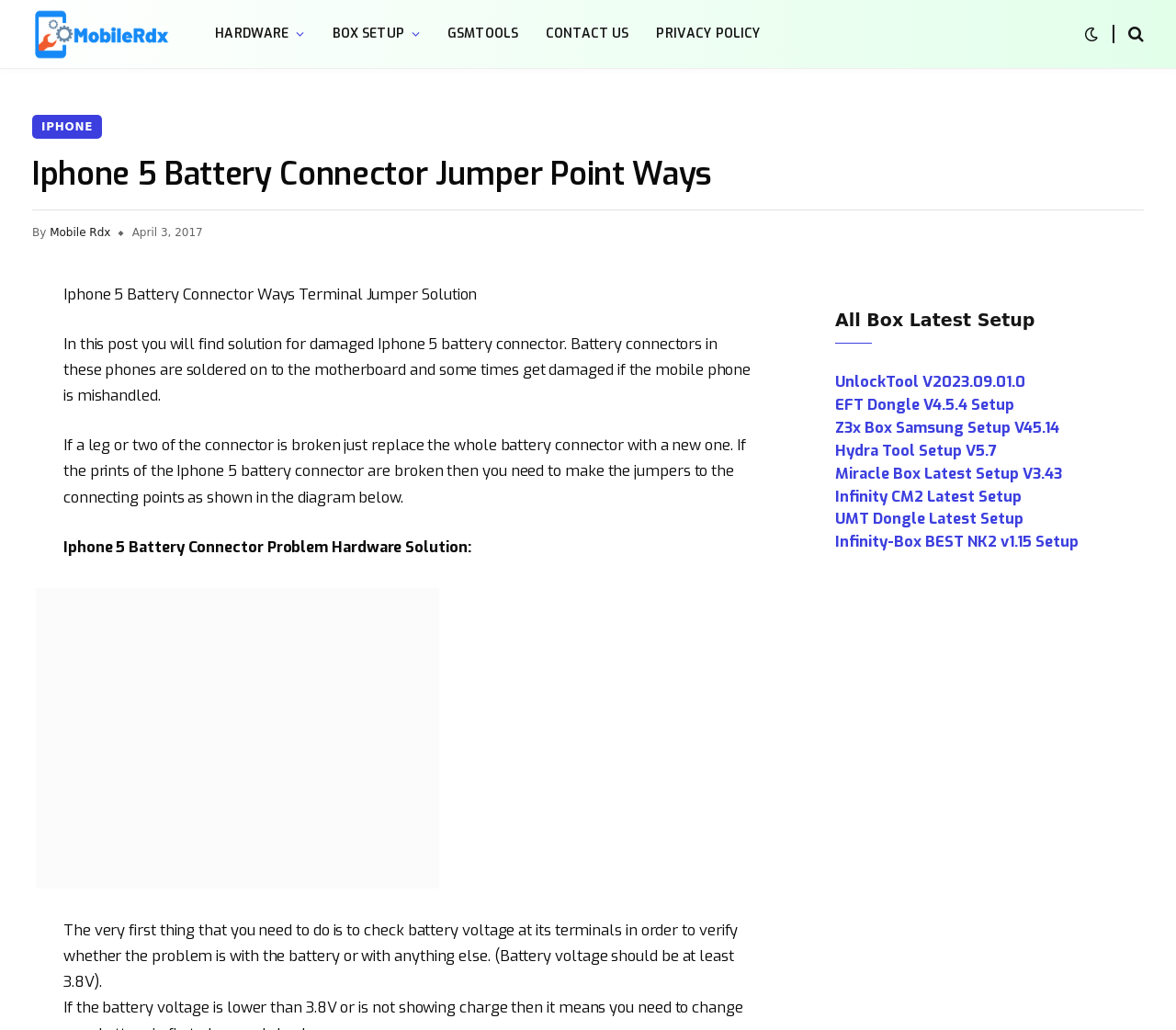Give a short answer to this question using one word or a phrase:
How many links are there in the top navigation bar?

5